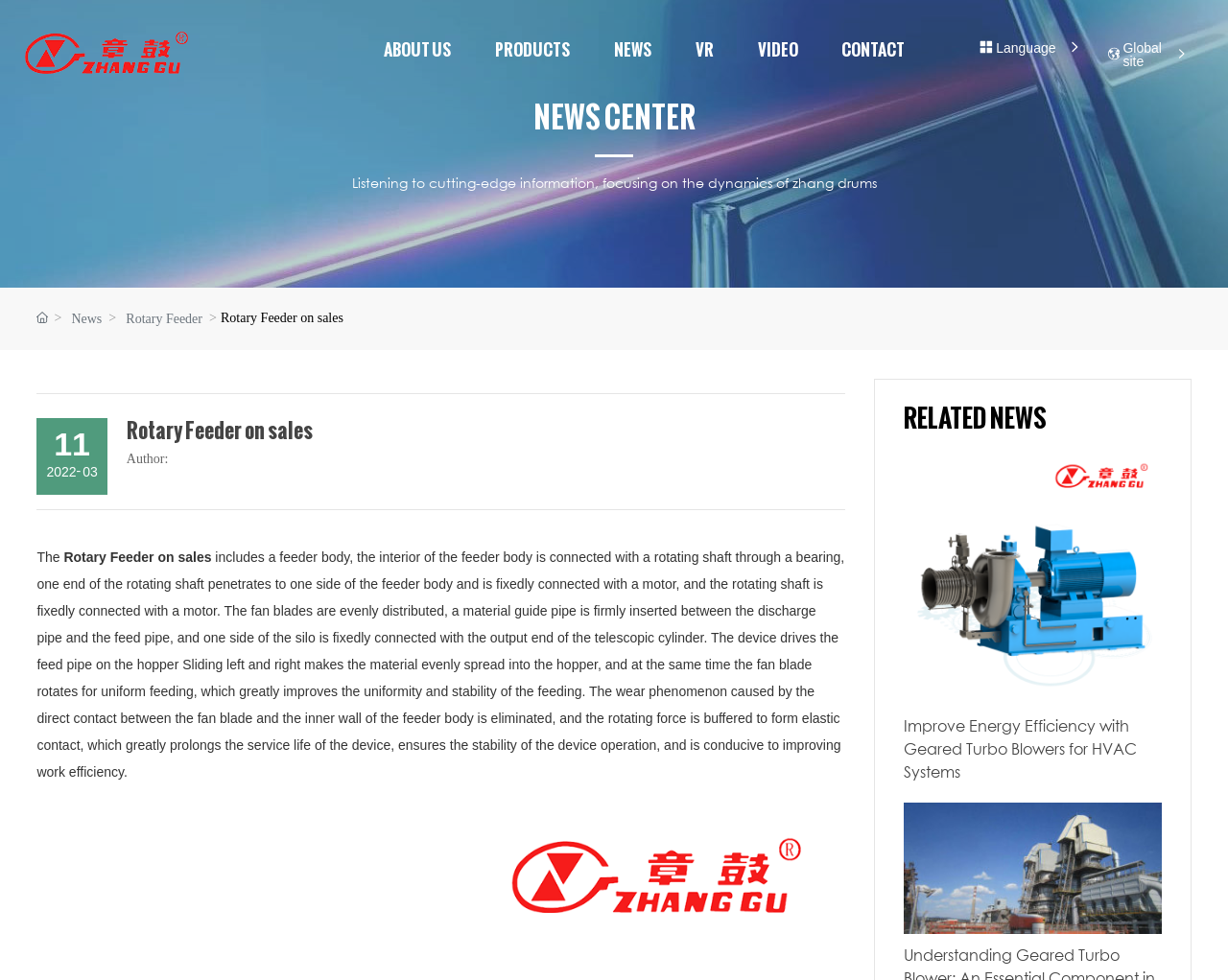Identify the bounding box coordinates of the HTML element based on this description: "PRODUCTS".

[0.403, 0.023, 0.464, 0.078]